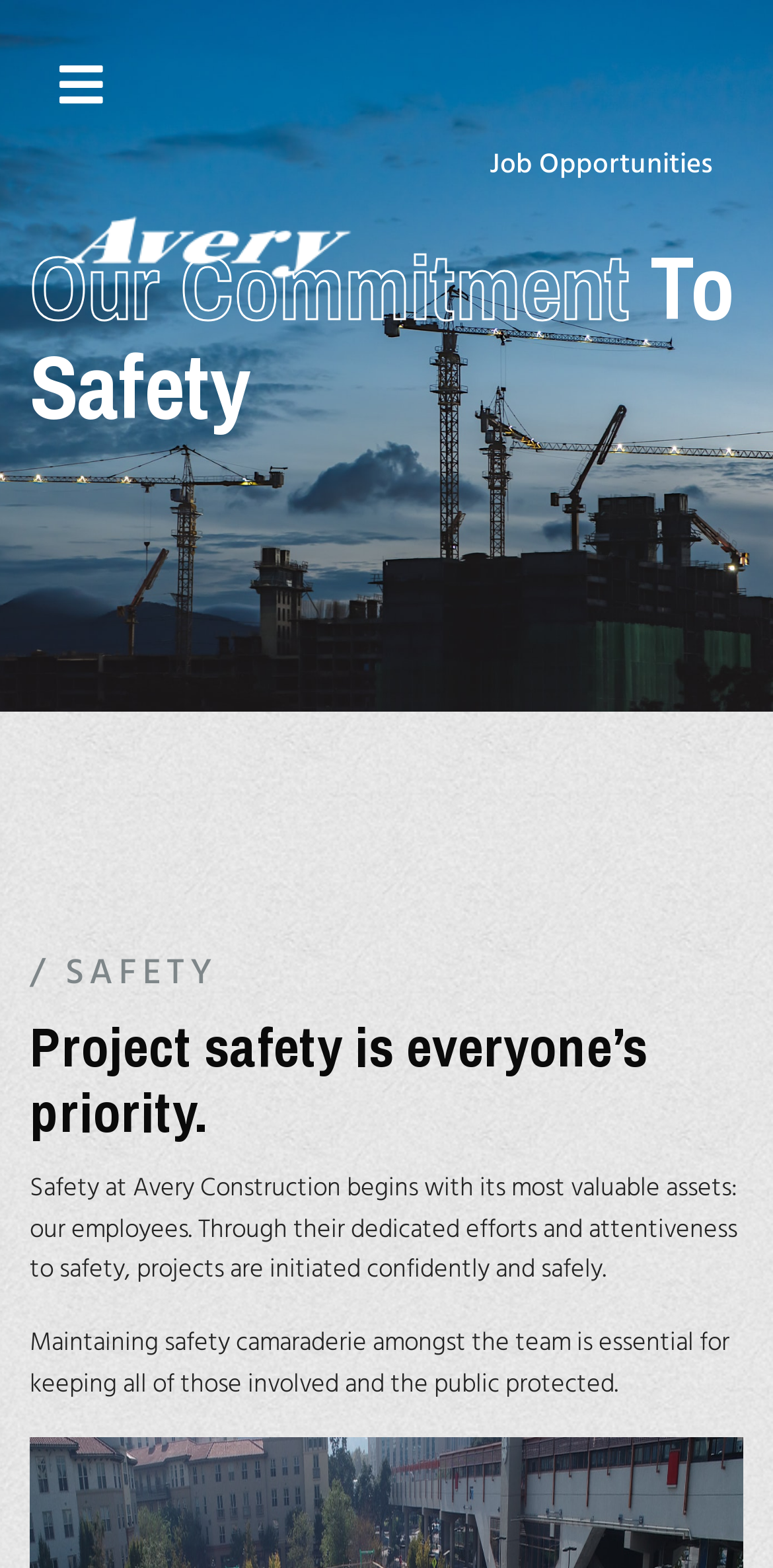Determine the bounding box coordinates in the format (top-left x, top-left y, bottom-right x, bottom-right y). Ensure all values are floating point numbers between 0 and 1. Identify the bounding box of the UI element described by: alt="Avery Construction"

[0.077, 0.134, 0.462, 0.182]